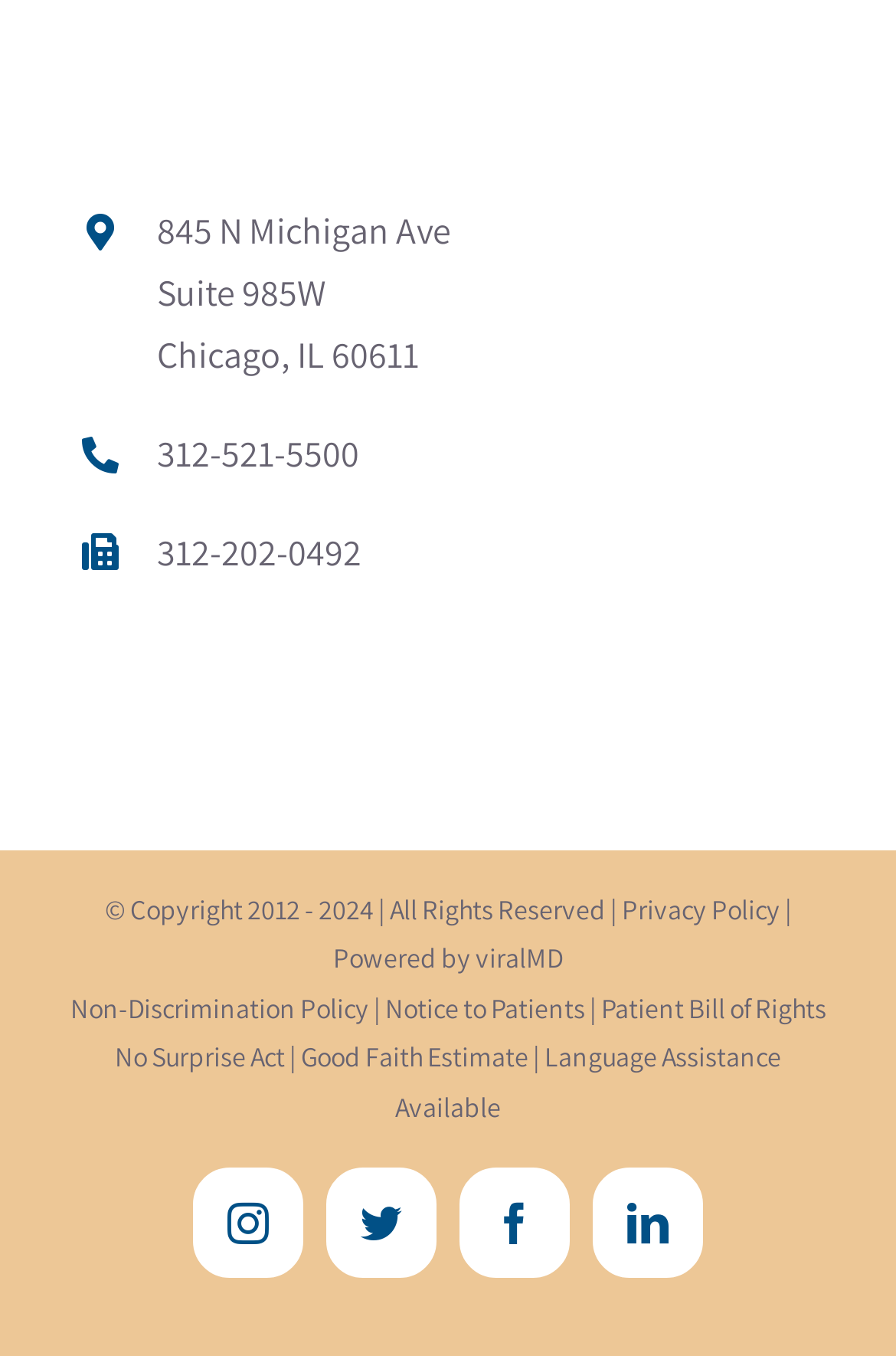Please answer the following question using a single word or phrase: 
What is the address of the office?

845 N Michigan Ave Suite 985W Chicago, IL 60611